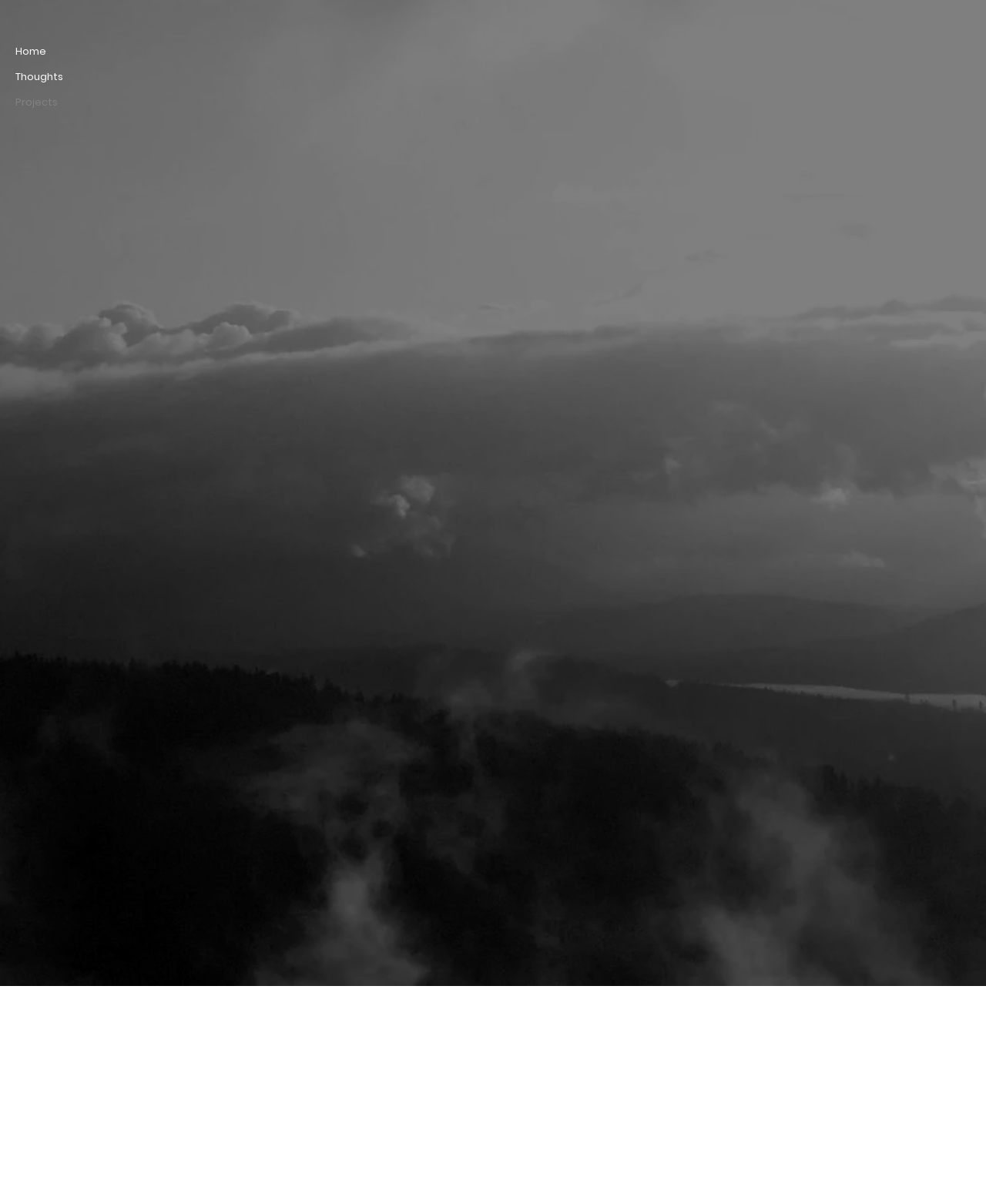Provide the bounding box coordinates of the HTML element this sentence describes: "aria-label="Next Item"". The bounding box coordinates consist of four float numbers between 0 and 1, i.e., [left, top, right, bottom].

[0.812, 0.653, 0.83, 0.678]